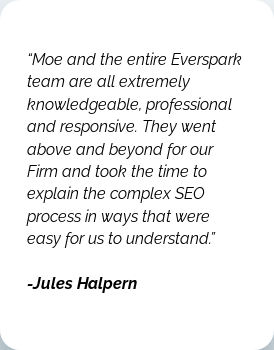Please provide a comprehensive response to the question below by analyzing the image: 
What type of marketing does the agency specialize in?

The caption positions the agency as a knowledgeable partner in digital marketing for law firms, which implies that the agency specializes in digital marketing specifically for law firms.